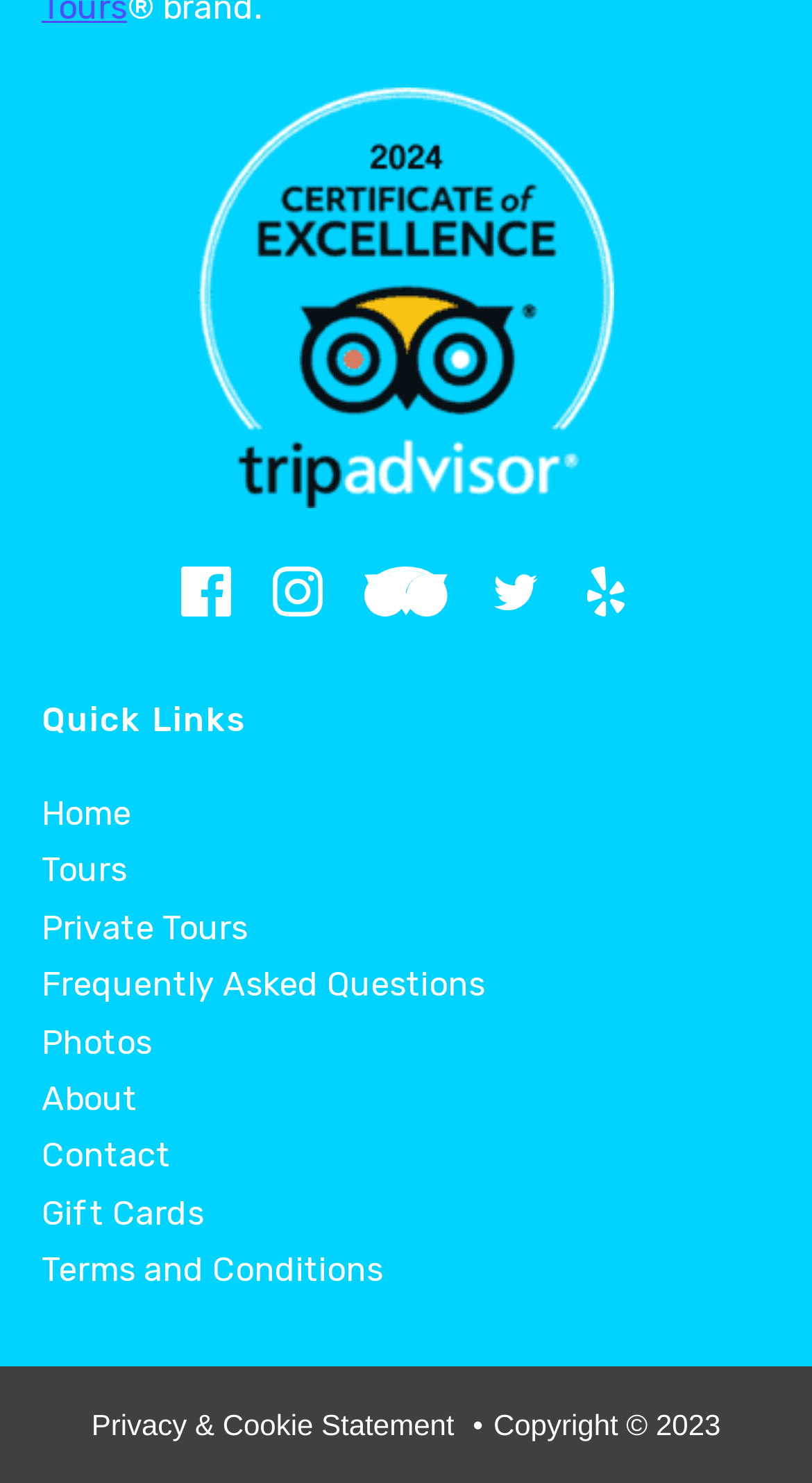Indicate the bounding box coordinates of the element that needs to be clicked to satisfy the following instruction: "Go to Home page". The coordinates should be four float numbers between 0 and 1, i.e., [left, top, right, bottom].

[0.051, 0.535, 0.162, 0.562]